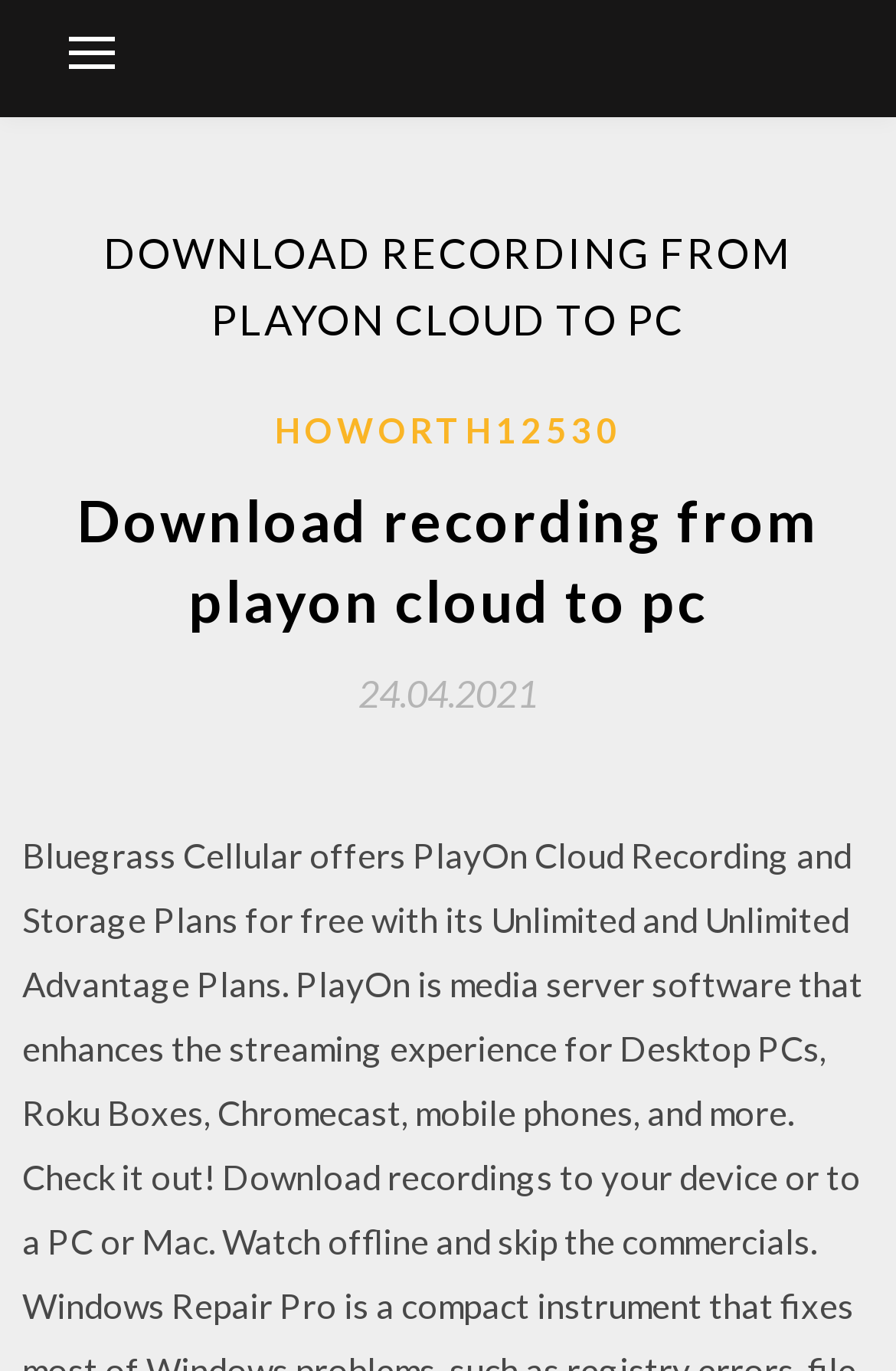Respond with a single word or phrase for the following question: 
What is the purpose of PlayOn Cloud?

Recording, downloading, and casting